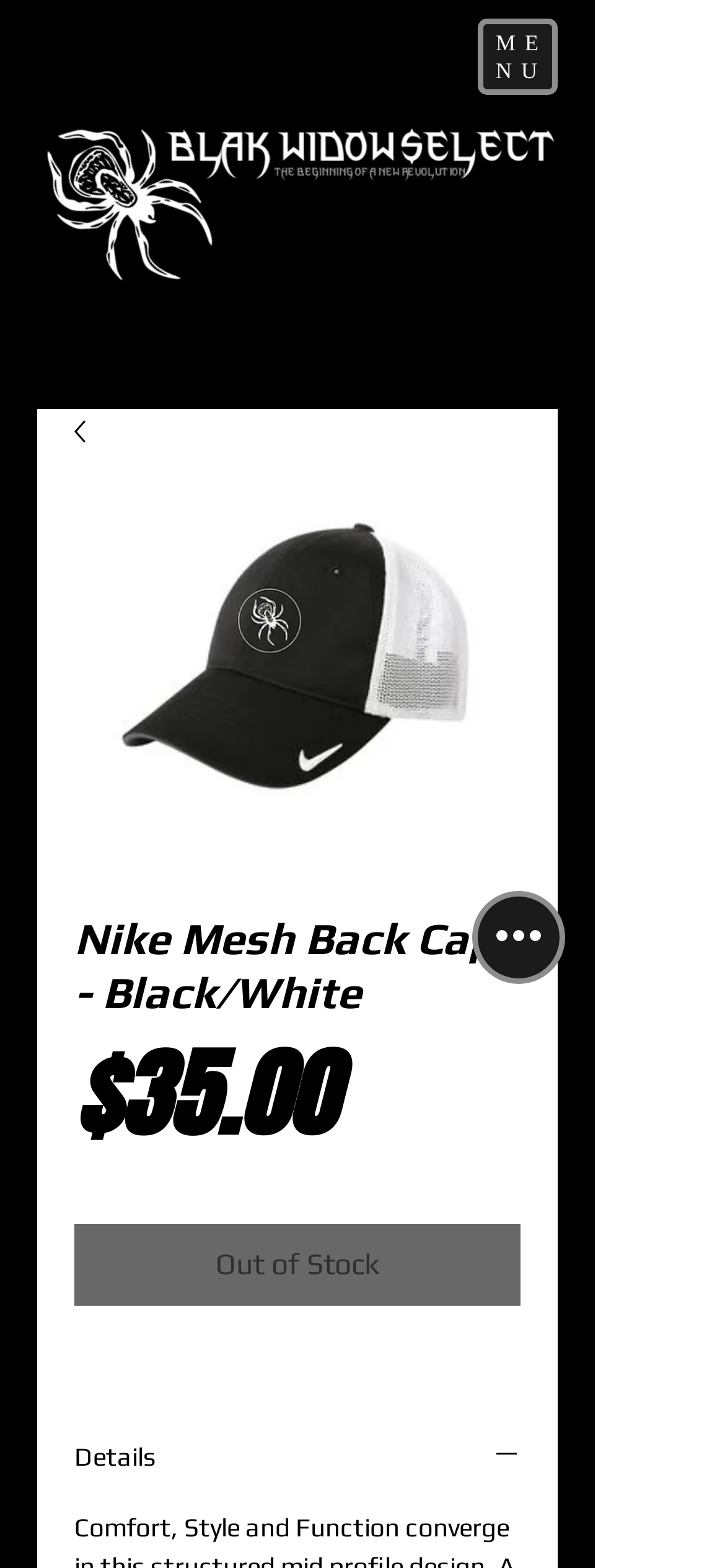Using the provided description: "contrabass", find the bounding box coordinates of the corresponding UI element. The output should be four float numbers between 0 and 1, in the format [left, top, right, bottom].

None